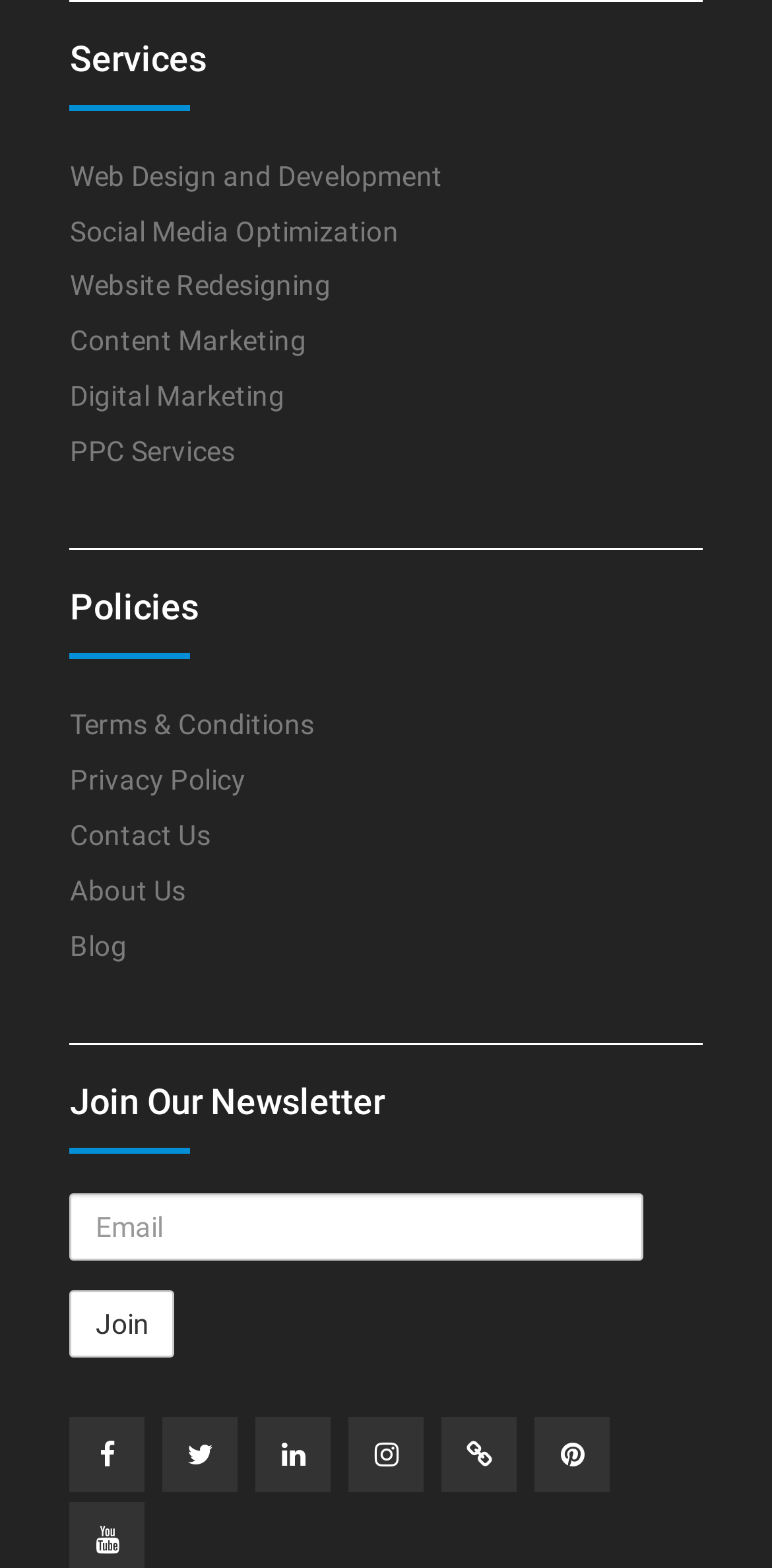Please locate the UI element described by "Facebook" and provide its bounding box coordinates.

[0.091, 0.904, 0.188, 0.952]